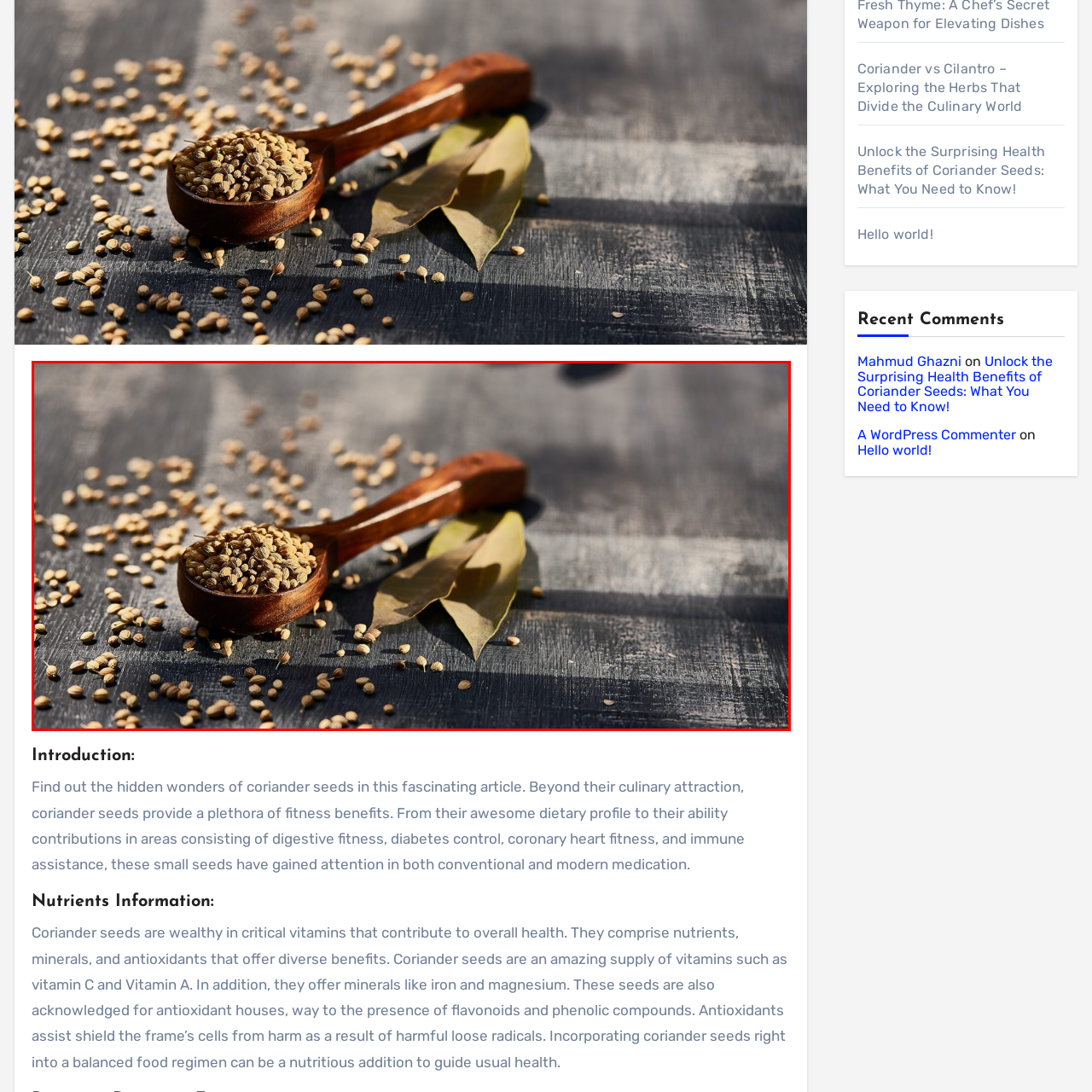Give an elaborate description of the visual elements within the red-outlined box.

The image beautifully captures a wooden spoon filled with coriander seeds, resting atop a textured surface. Surrounding the spoon, scattered coriander seeds create an inviting rustic scene, while a few aromatic bay leaves are elegantly positioned next to it. This arrangement not only highlights the culinary appeal of coriander seeds but also hints at their nutritional benefits, as the article discusses their rich profile of essential vitamins and antioxidants. Coriander seeds are recognized for their health advantages, contributing to various areas, including digestive health and immune support. The warm lighting enhances the natural colors of the seeds and wood, inviting viewers to appreciate both the beauty and utility of this ingredient.